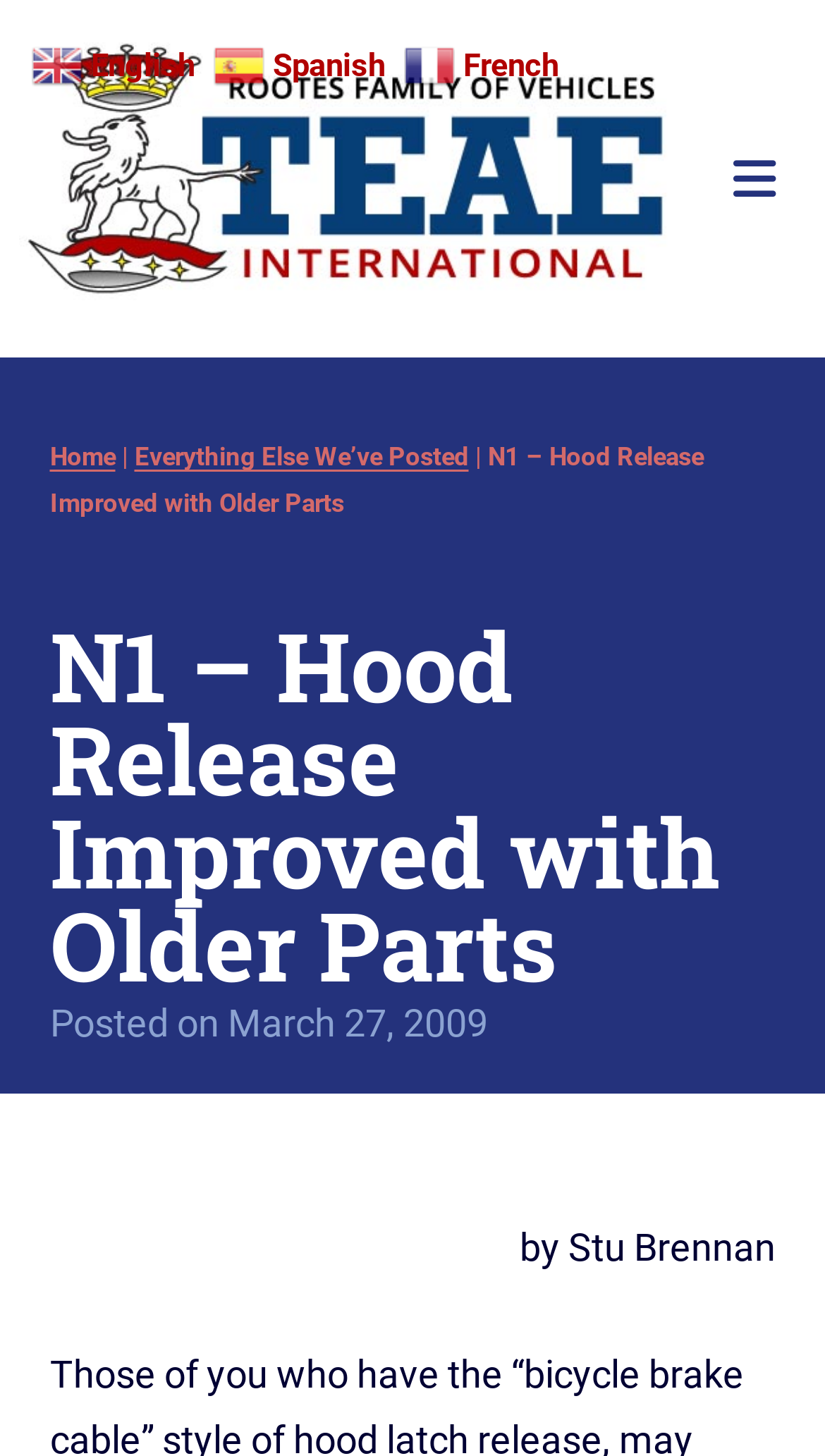What is the topic of the main article?
From the screenshot, provide a brief answer in one word or phrase.

Hood Release Improved with Older Parts